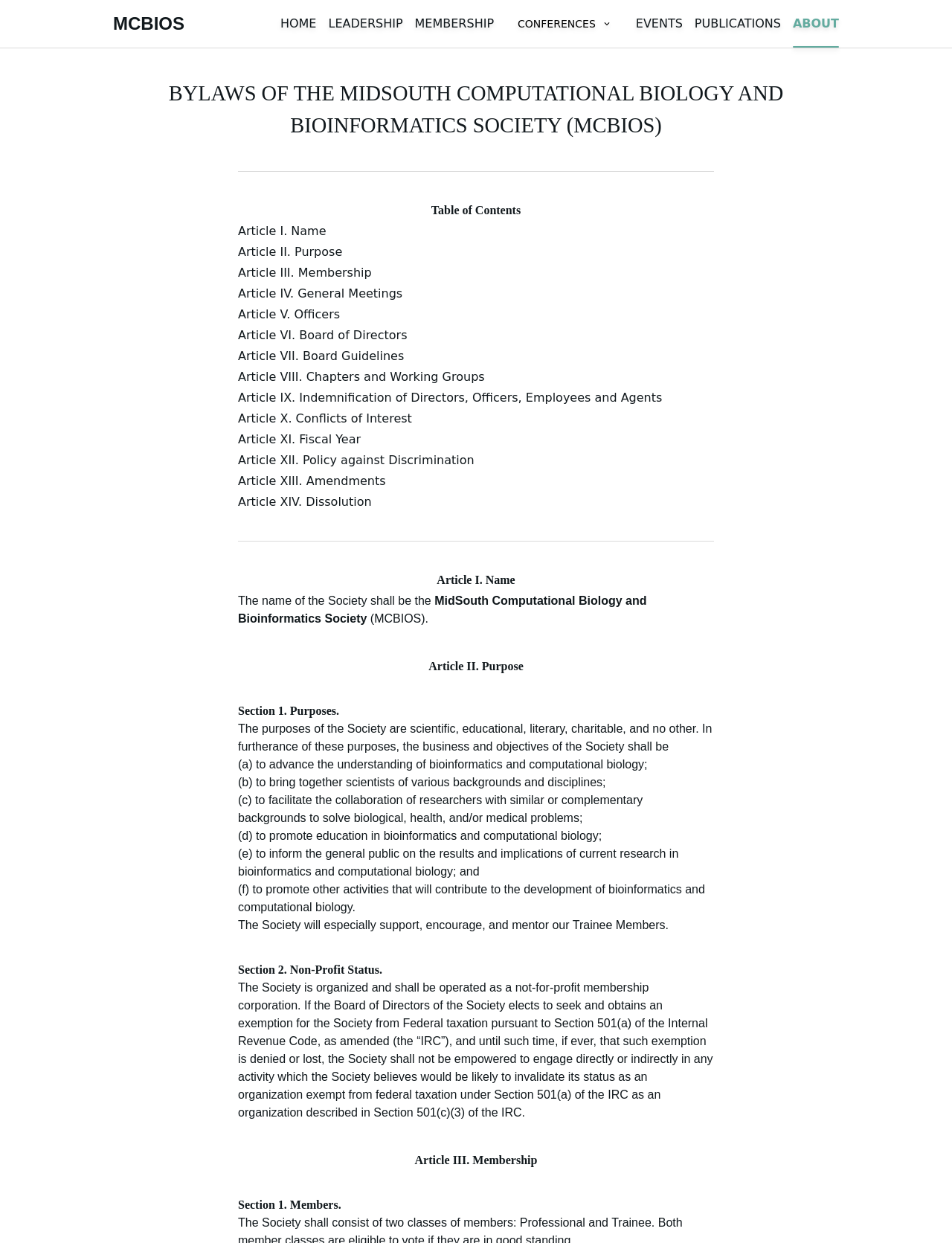Please identify the bounding box coordinates of the area that needs to be clicked to fulfill the following instruction: "View the BYLAWS OF THE MIDSOUTH COMPUTATIONAL BIOLOGY AND BIOINFORMATICS SOCIETY (MCBIOS)."

[0.125, 0.063, 0.875, 0.114]